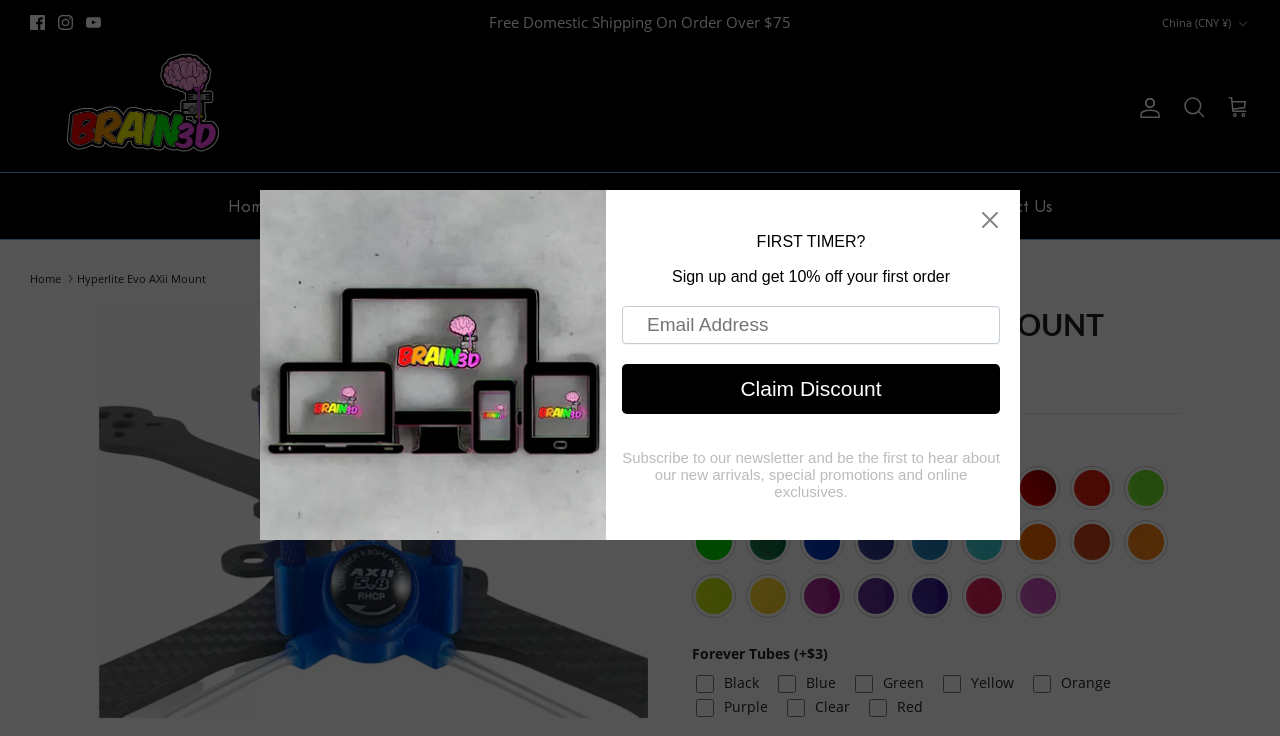Determine the bounding box coordinates for the area that should be clicked to carry out the following instruction: "Add Forever Tubes".

[0.543, 0.917, 0.557, 0.942]